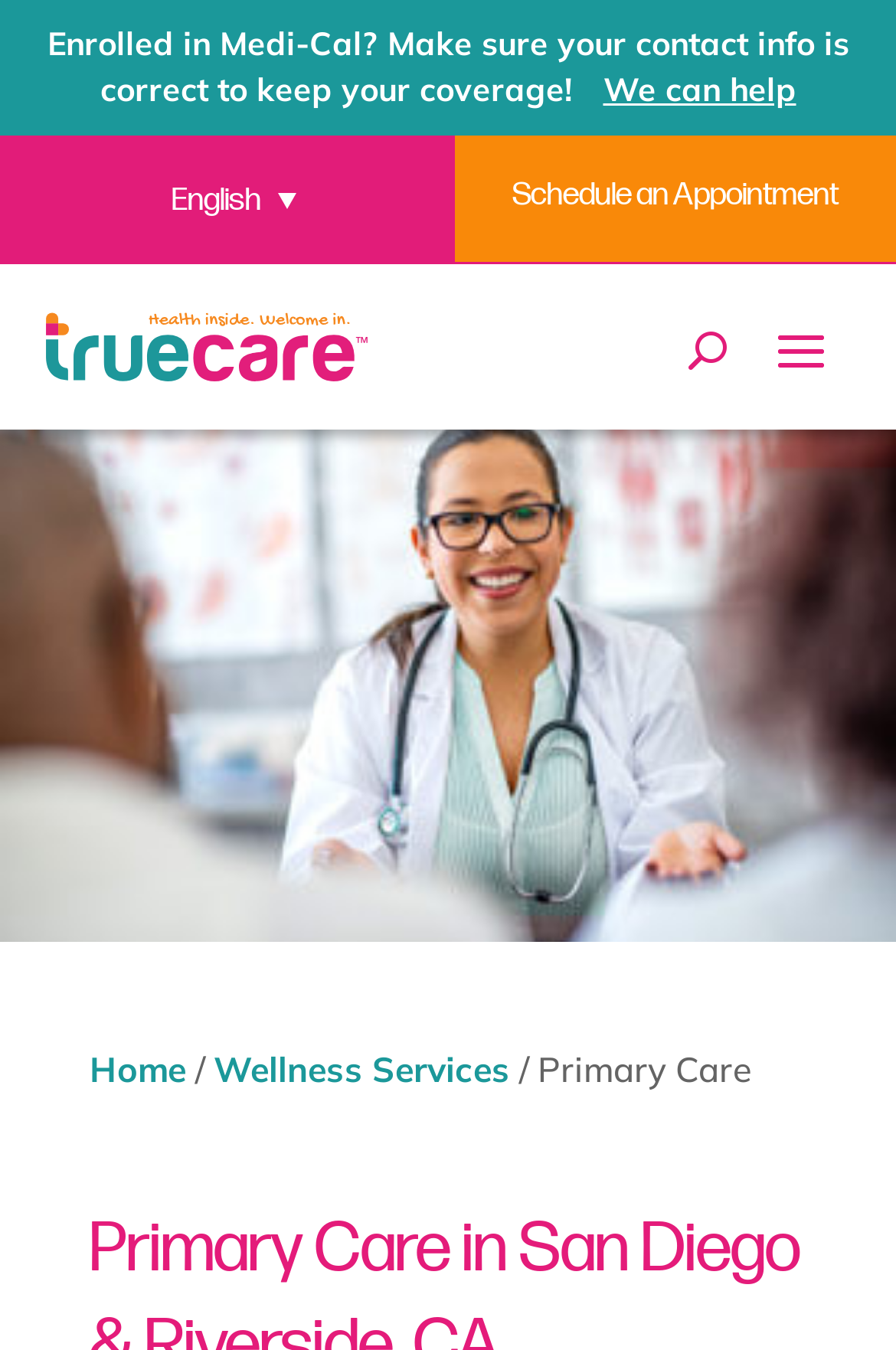Please identify the primary heading of the webpage and give its text content.

Primary Care in San Diego & Riverside, CA